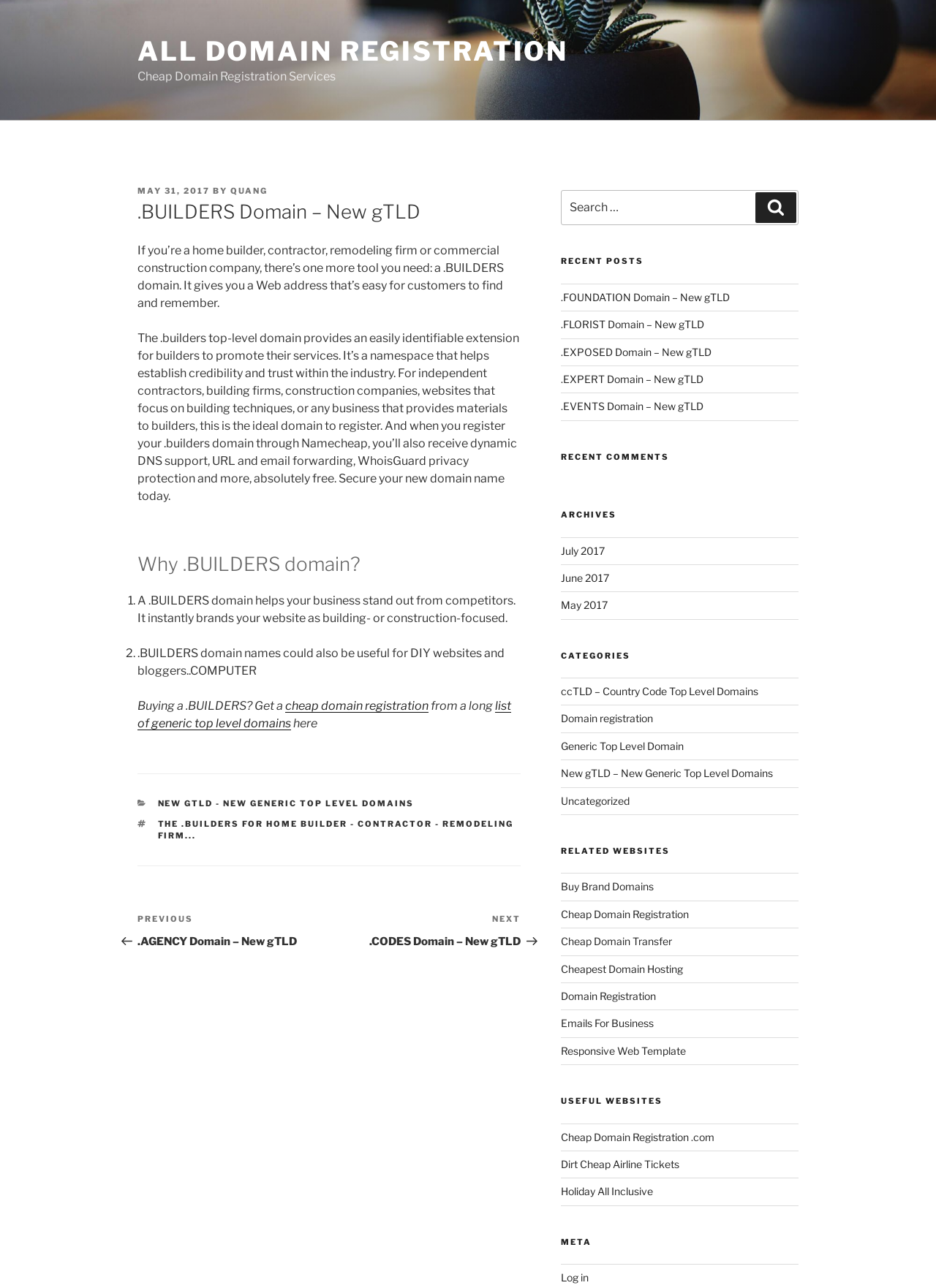How can .BUILDERS domain help a business stand out? Based on the screenshot, please respond with a single word or phrase.

It instantly brands the website as building- or construction-focused